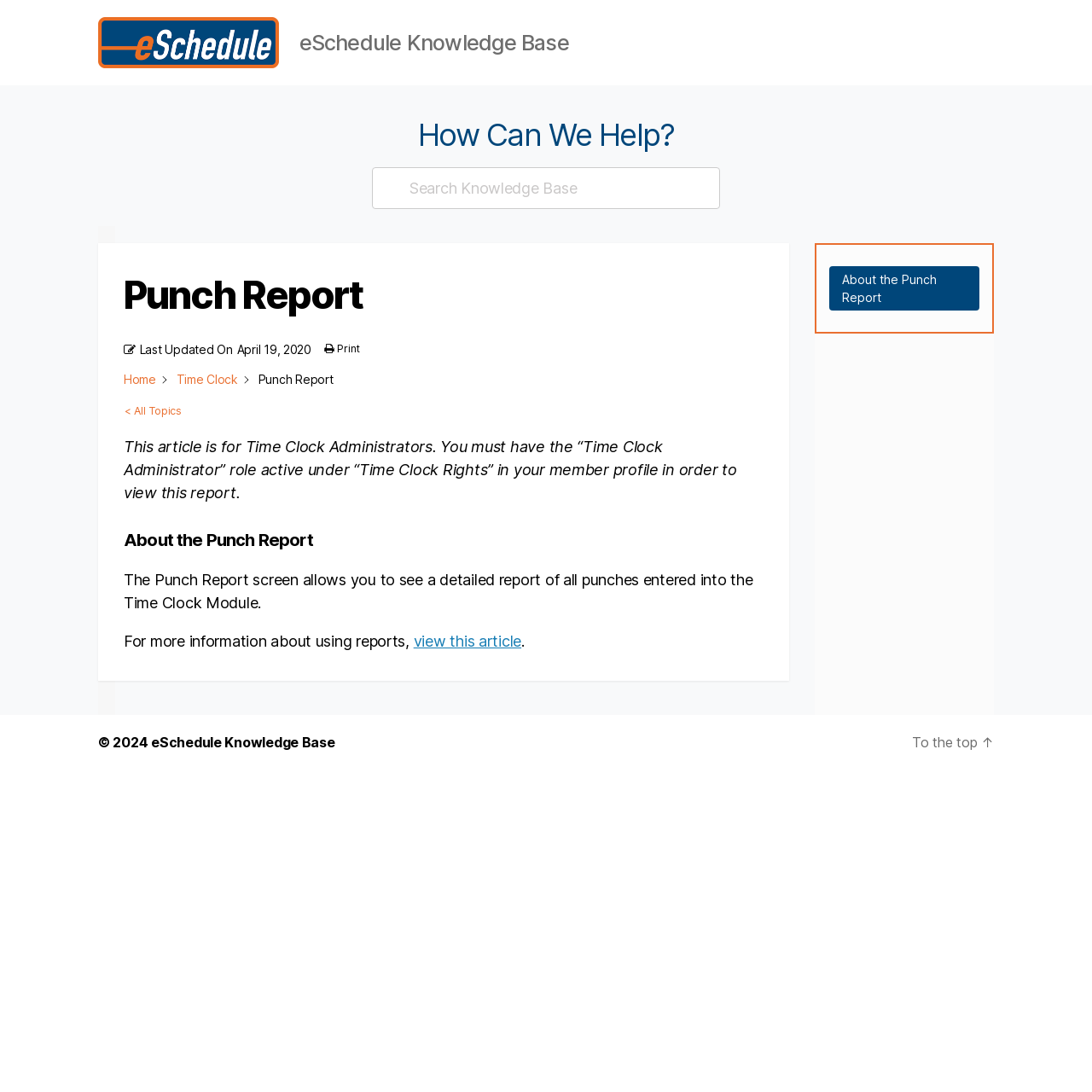Provide the bounding box coordinates of the HTML element described by the text: "Home".

[0.113, 0.341, 0.143, 0.354]